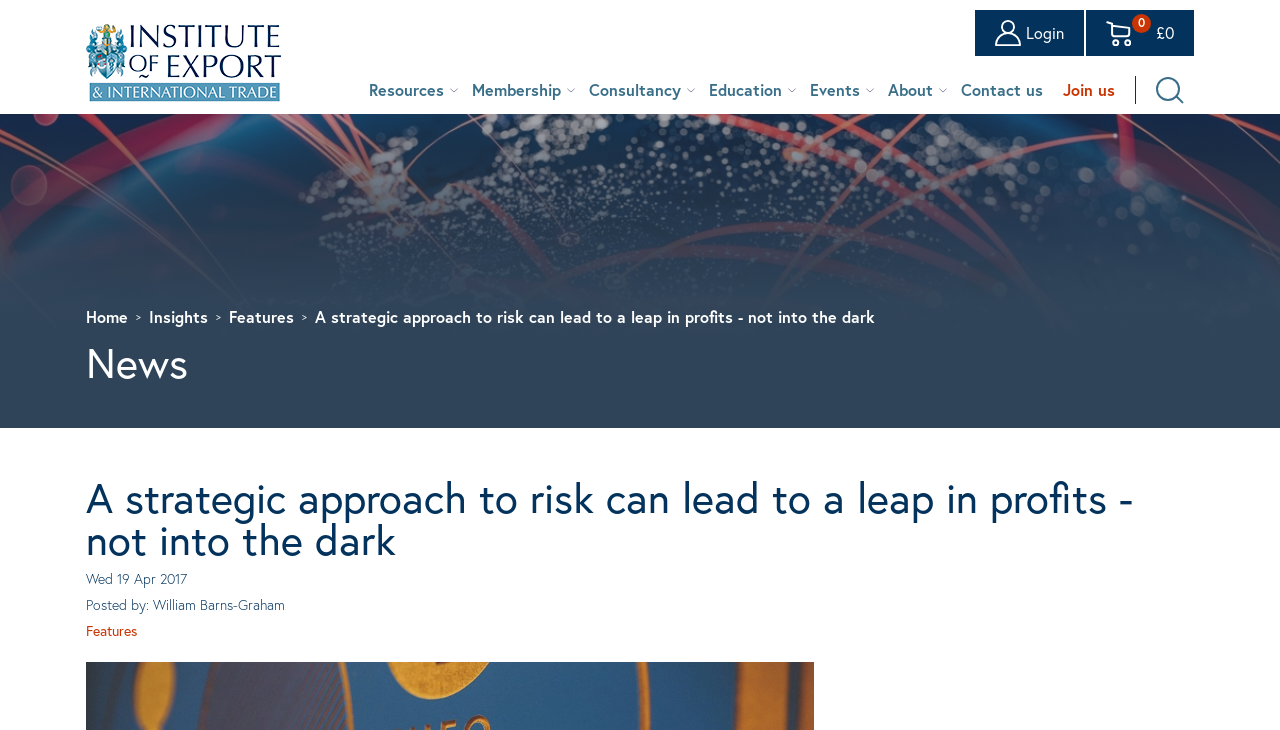Who is the author of the news article?
Please answer the question as detailed as possible.

The author of the news article is mentioned below the date of the article and is written as 'Posted by: William Barns-Graham'.